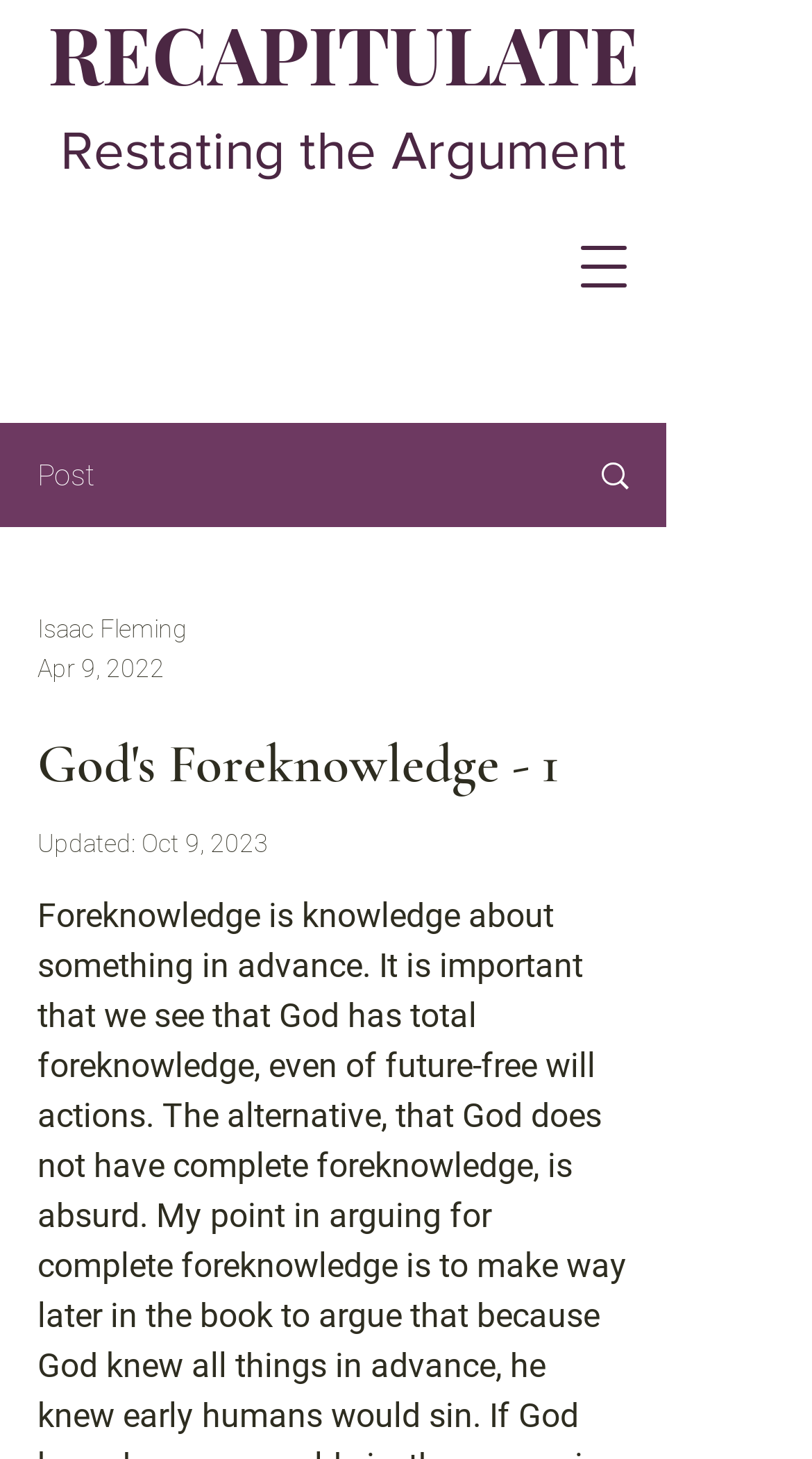Using the element description: "Search", determine the bounding box coordinates for the specified UI element. The coordinates should be four float numbers between 0 and 1, [left, top, right, bottom].

[0.695, 0.292, 0.818, 0.36]